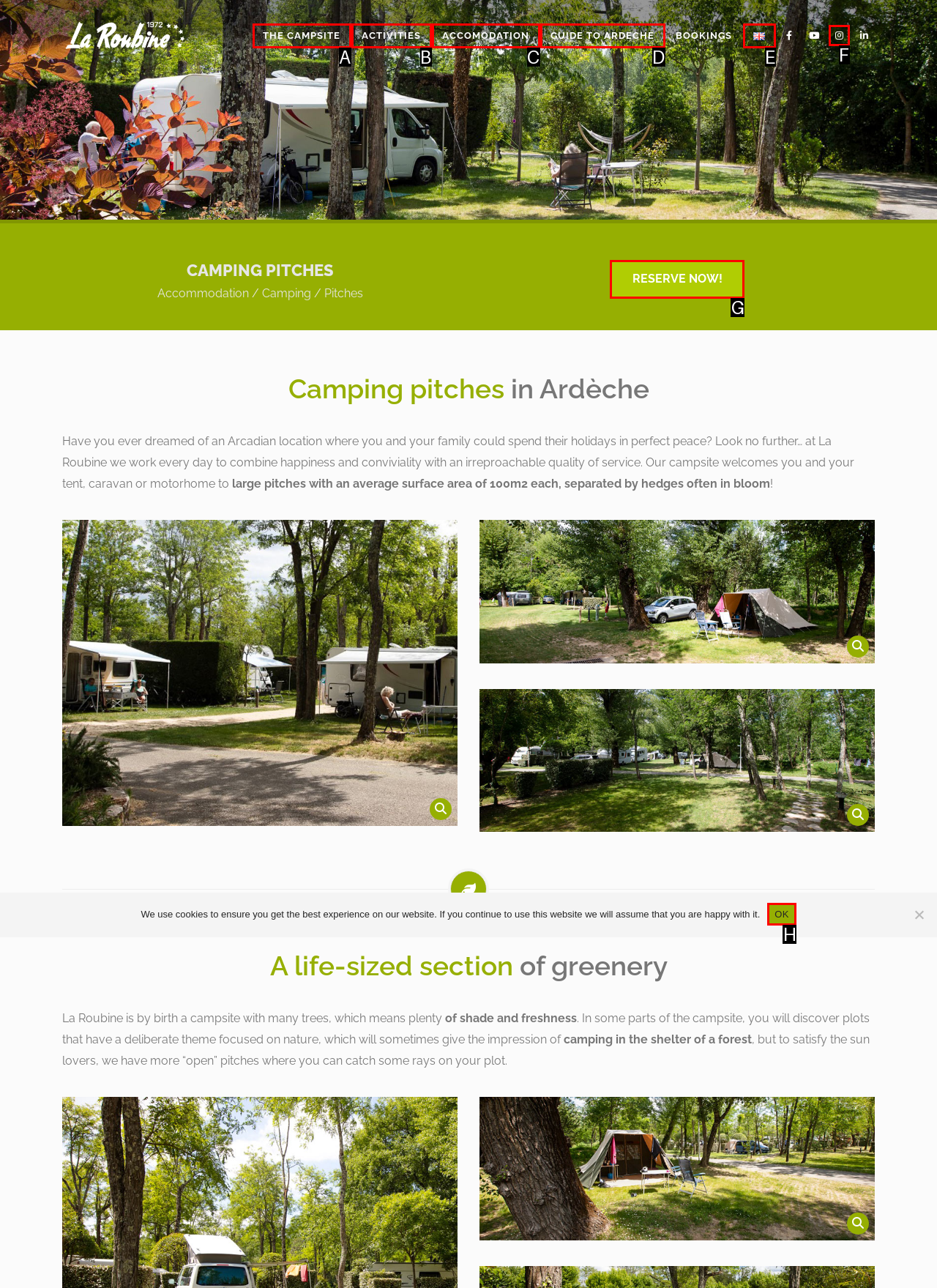Choose the UI element that best aligns with the description: GUIDE TO ARDECHE
Respond with the letter of the chosen option directly.

D